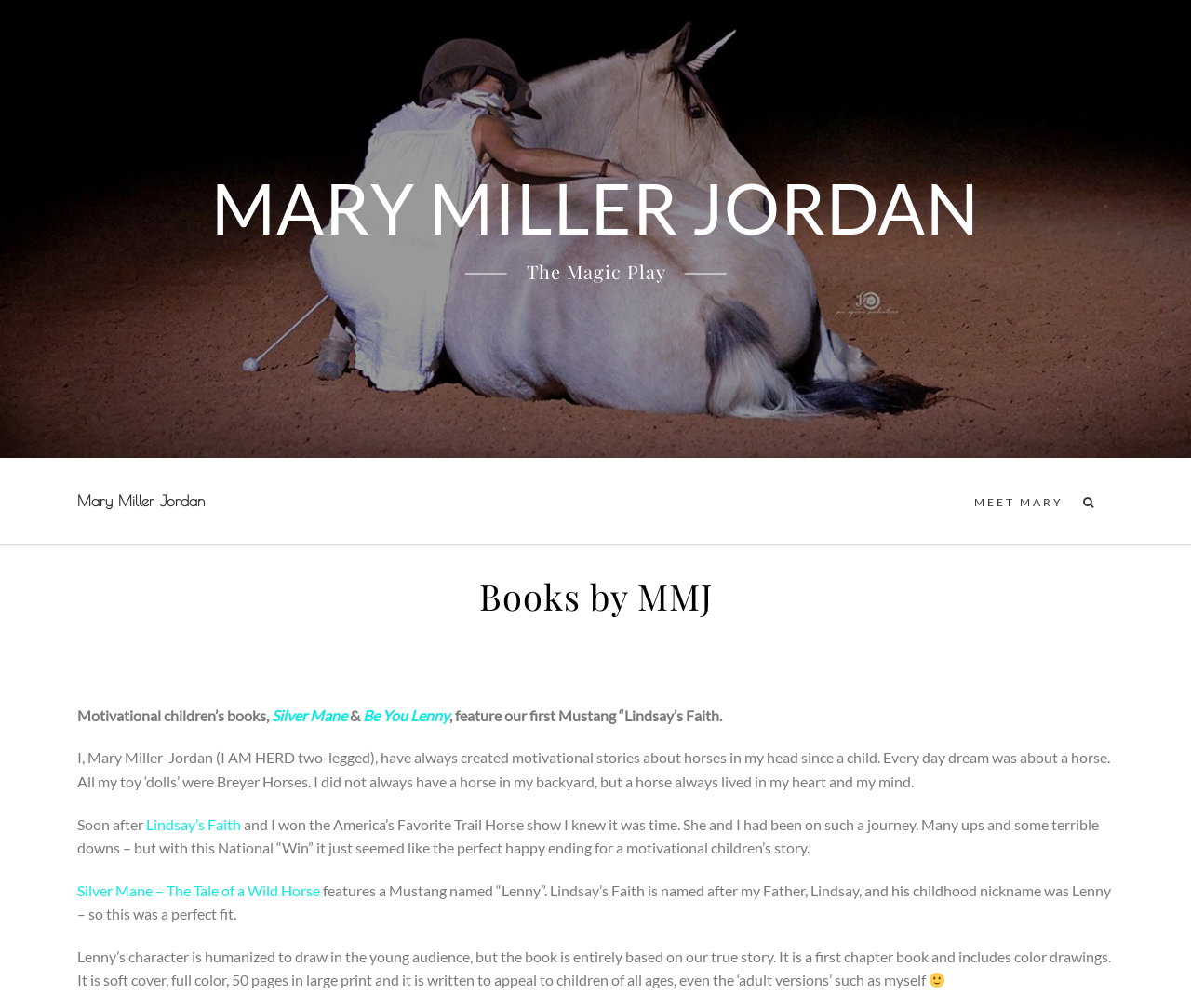Can you give a comprehensive explanation to the question given the content of the image?
How many books are featured on this page?

There are two books mentioned on this page, 'Silver Mane' and 'Be You Lenny', which are both linked and described in the text.